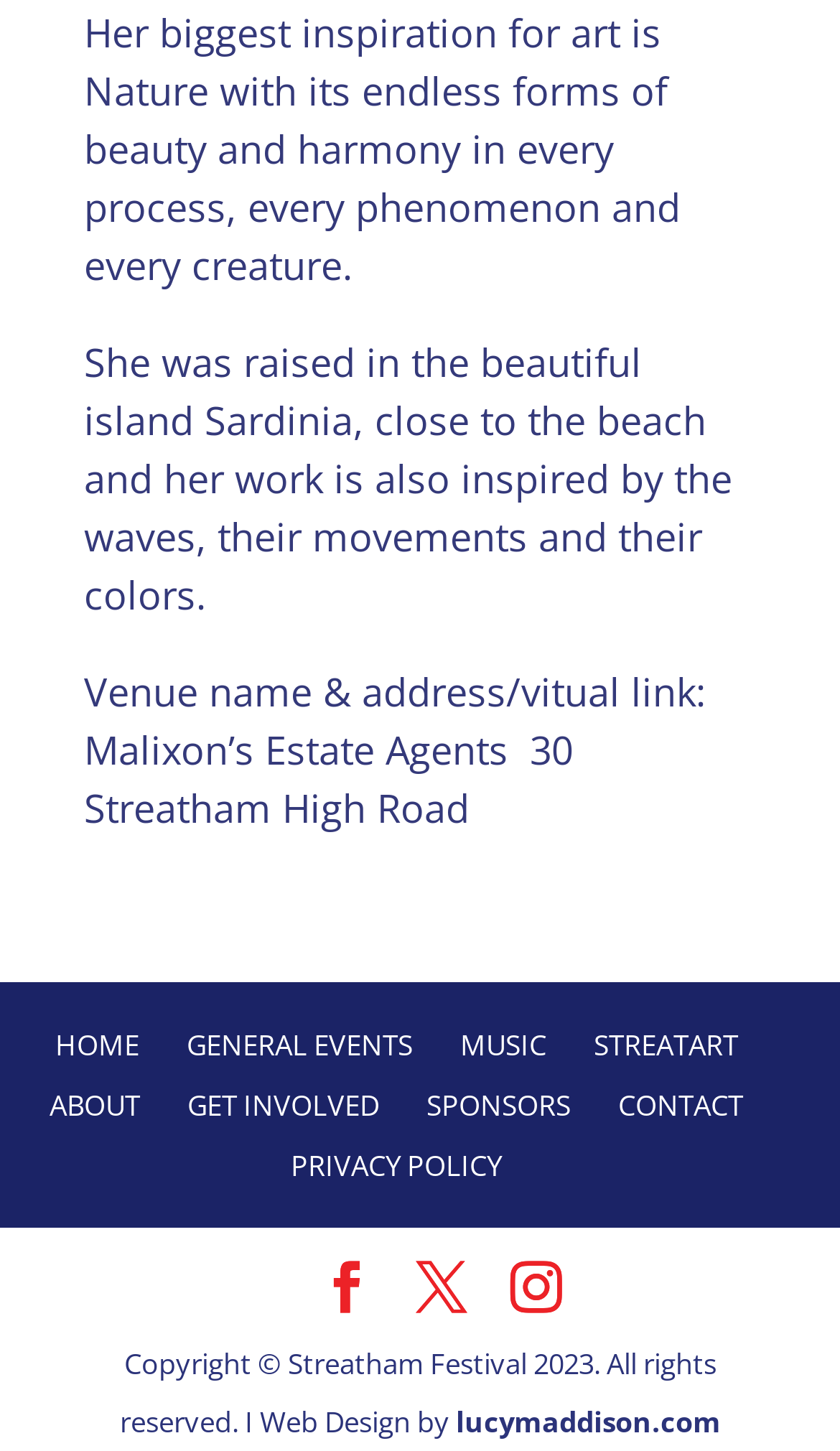What is the copyright year? Observe the screenshot and provide a one-word or short phrase answer.

2023